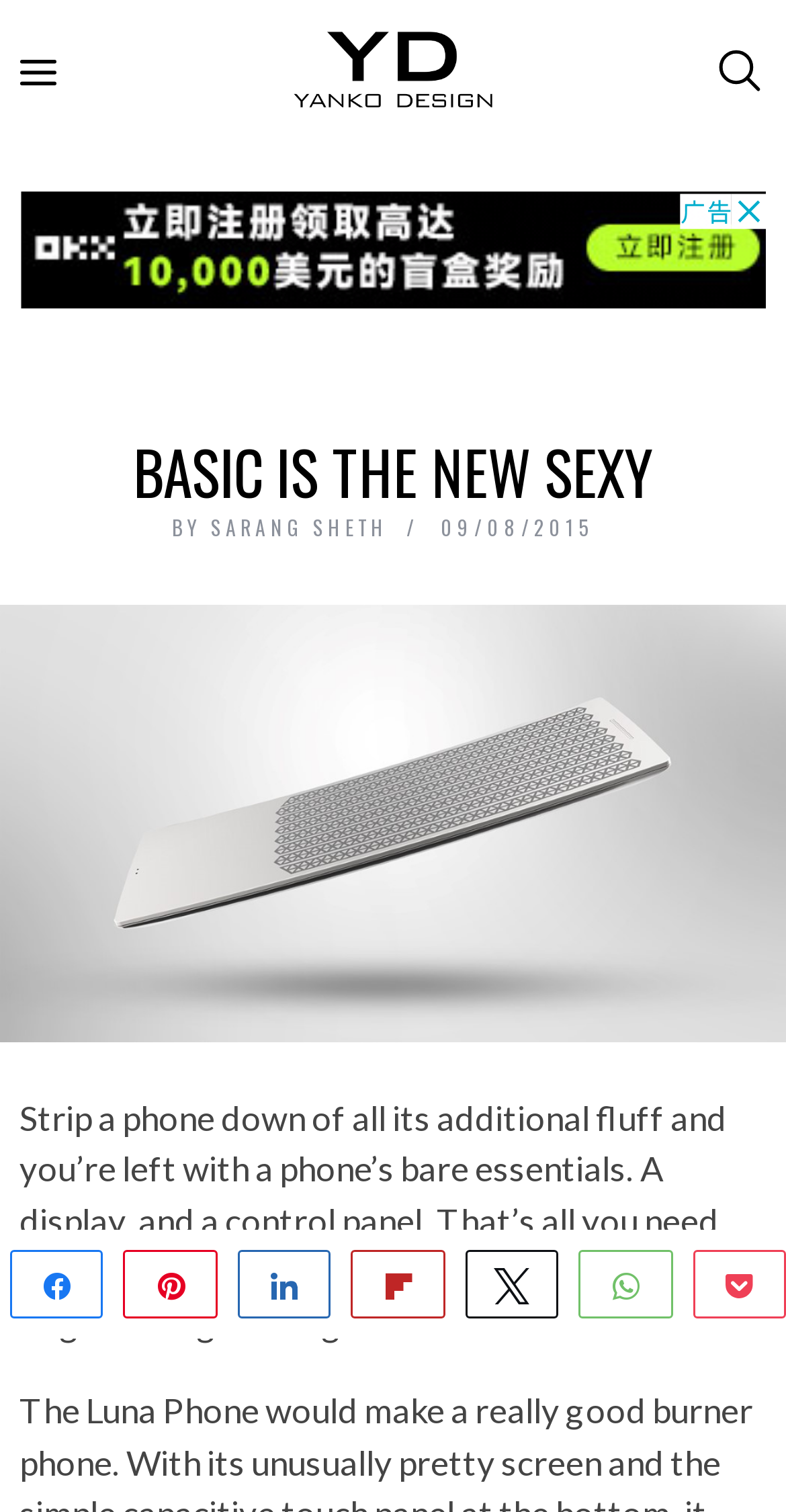Specify the bounding box coordinates for the region that must be clicked to perform the given instruction: "Select China as currency".

None